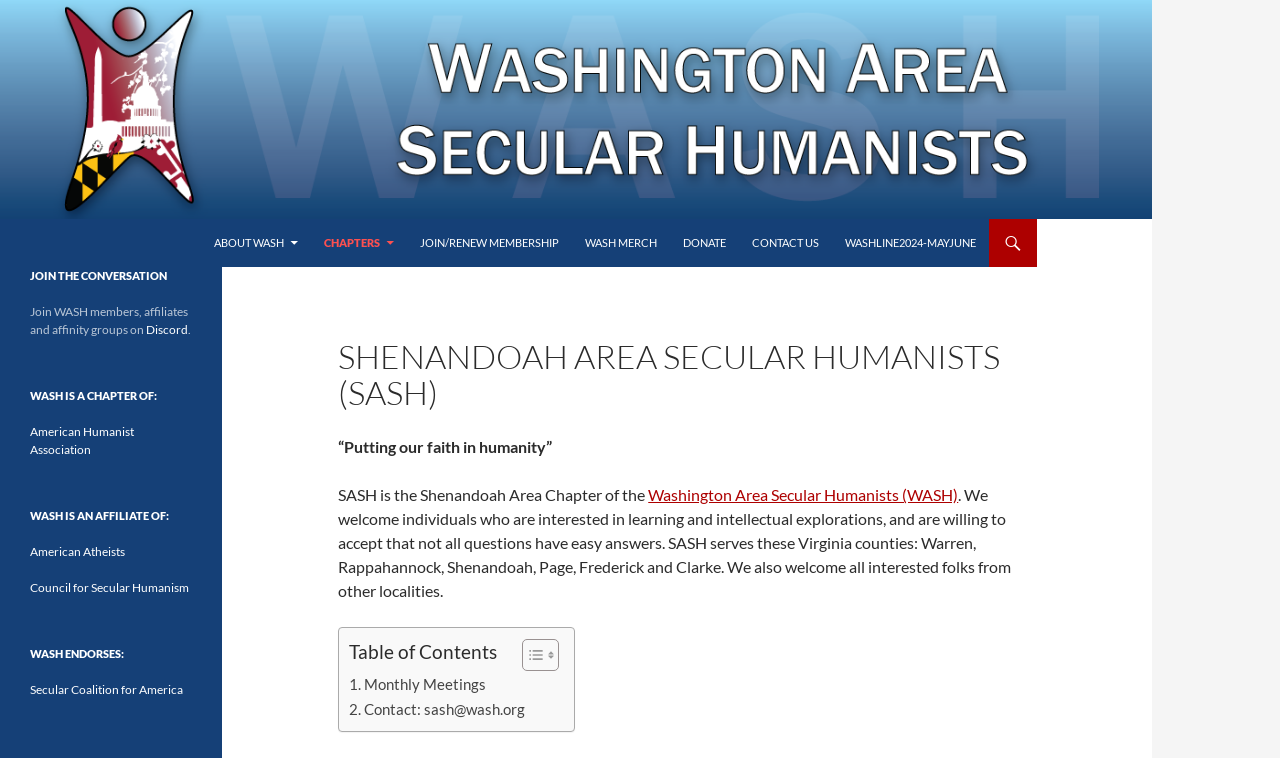Summarize the webpage in an elaborate manner.

The webpage is about Shenandoah Area Secular Humanists (SASH), a chapter of Washington Area Secular Humanists. At the top, there is a logo image of Washington Area Secular Humanists, accompanied by a link to the same organization. Below the logo, there is a heading with the same name. 

To the right of the logo, there are several links, including "Search", "SKIP TO CONTENT", and a navigation menu with options like "ABOUT WASH", "CHAPTERS", "JOIN/RENEW MEMBERSHIP", "WASH MERCH", "DONATE", and "CONTACT US". 

Below the navigation menu, there is a section with a heading "SHENANDOAH AREA SECULAR HUMANISTS (SASH)" and a quote "“Putting our faith in humanity”". The section also contains a brief description of SASH, mentioning that it is a chapter of Washington Area Secular Humanists and welcomes individuals interested in learning and intellectual explorations. 

The description also lists the Virginia counties served by SASH. Below the description, there is a table of contents with links to "Monthly Meetings" and "Contact: sash@wash.org". 

On the left side of the page, there is a section with a heading "WASH" and a complementary section with several headings, including "JOIN THE CONVERSATION", "WASH IS A CHAPTER OF:", "WASH IS AN AFFILIATE OF:", and "WASH ENDORSES:". Each of these headings is followed by links to relevant organizations, such as Discord, American Humanist Association, American Atheists, Council for Secular Humanism, and Secular Coalition for America.